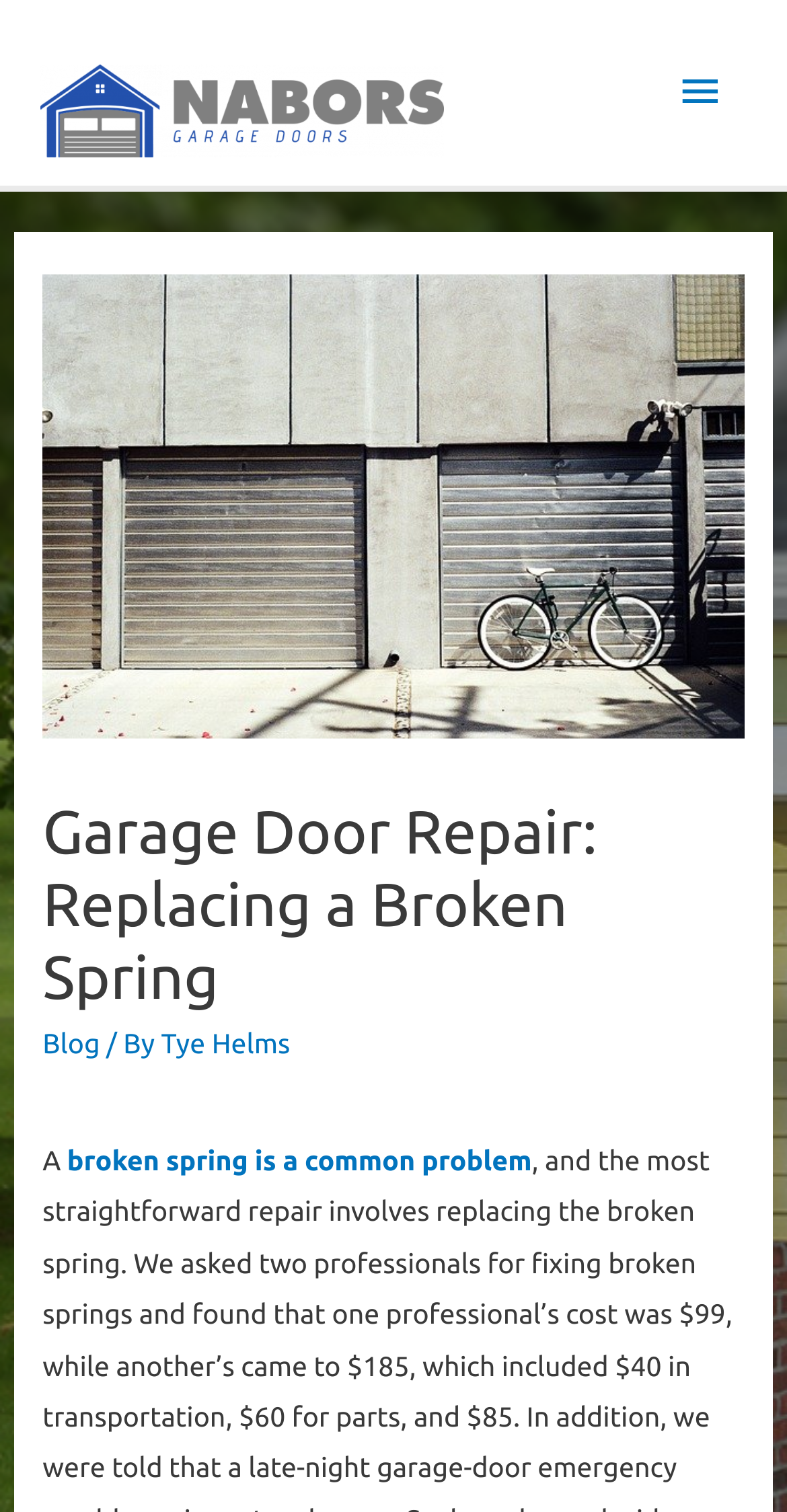Who is the author of the current article?
Provide a thorough and detailed answer to the question.

The author of the current article can be found by looking at the byline below the heading, which reads 'By Tye Helms'.